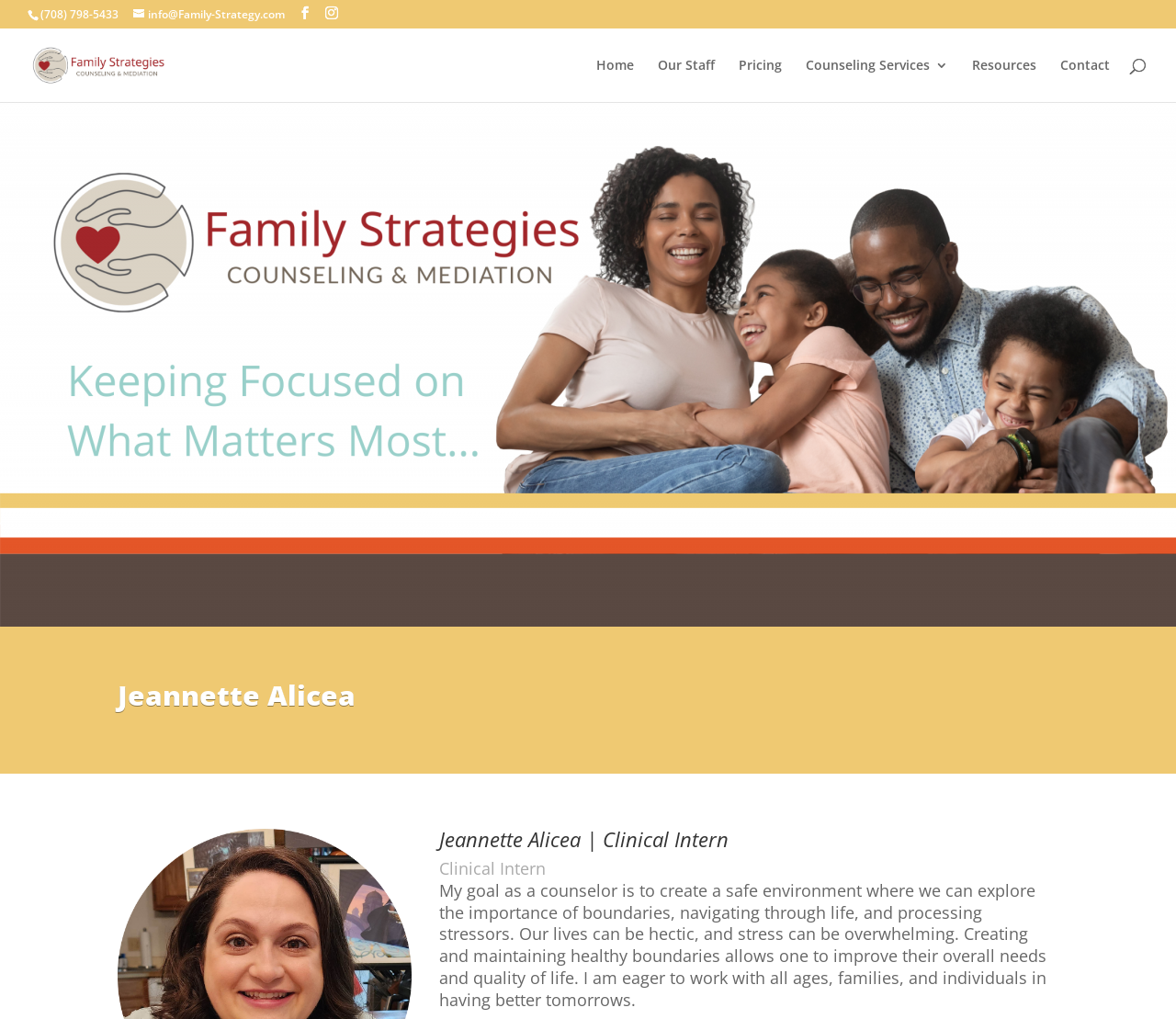Answer succinctly with a single word or phrase:
How many navigation links are available on the webpage?

6